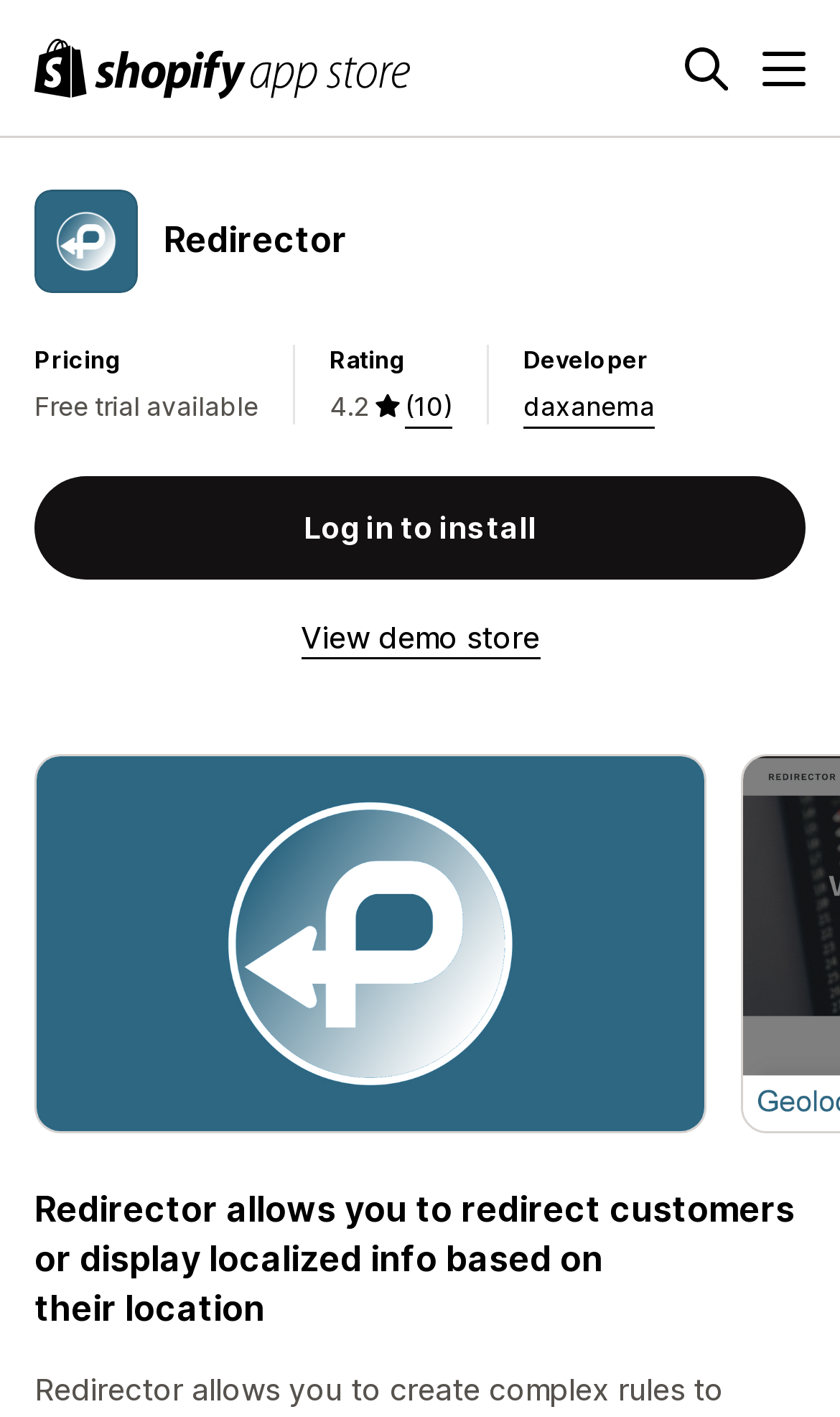Find the bounding box coordinates for the HTML element described in this sentence: "aria-label="Menu"". Provide the coordinates as four float numbers between 0 and 1, in the format [left, top, right, bottom].

[0.908, 0.033, 0.959, 0.063]